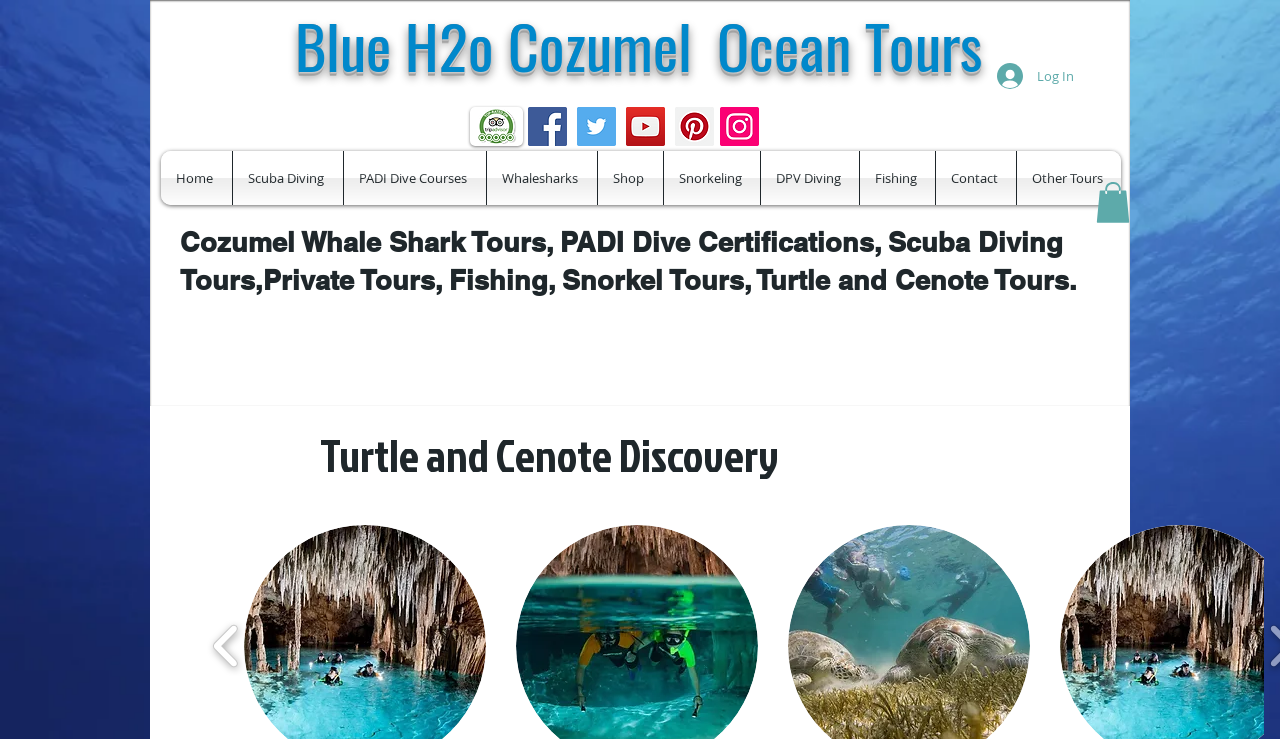Craft a detailed narrative of the webpage's structure and content.

The webpage is about Blue H2o Cozumel Ocean Tours, a company offering various tour packages. At the top, there is a heading with the company name, accompanied by a login button on the right side, which has a small image next to it. Below the company name, there is a trip logo image, followed by a social bar with links to Facebook, Twitter, YouTube, Pinterest, and Instagram, each represented by its respective icon.

On the left side, there is a navigation menu with links to different sections of the website, including Home, Scuba Diving, PADI Dive Courses, Whalesharks, Shop, Snorkeling, DPV Diving, Fishing, Contact, and Other Tours. 

The main content of the webpage is divided into two sections. The first section has a heading that lists the various tour packages offered by the company, including Cozumel Whale Shark Tours, PADI Dive Certifications, Scuba Diving Tours, Private Tours, Fishing, Snorkel Tours, and Turtle and Cenote Tours. 

The second section is focused on the Turtle and Cenote Discovery tour, with a heading and a button to play a video. The video player has a play backward button. Overall, the webpage provides an overview of the company's services and allows users to navigate to different sections of the website.